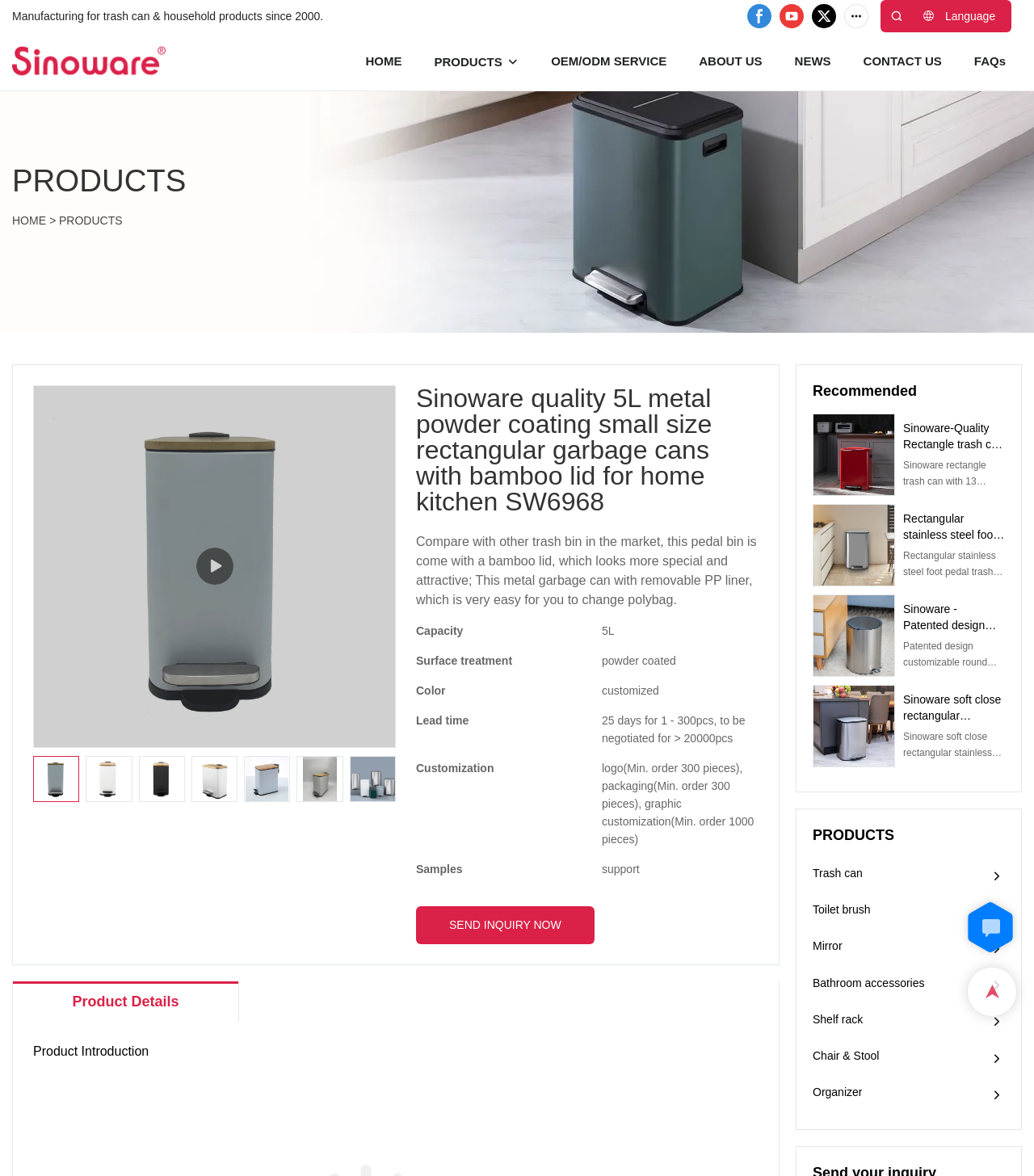Please identify the webpage's heading and generate its text content.

Sinoware quality 5L metal powder coating small size rectangular garbage cans with bamboo lid for home kitchen SW6968